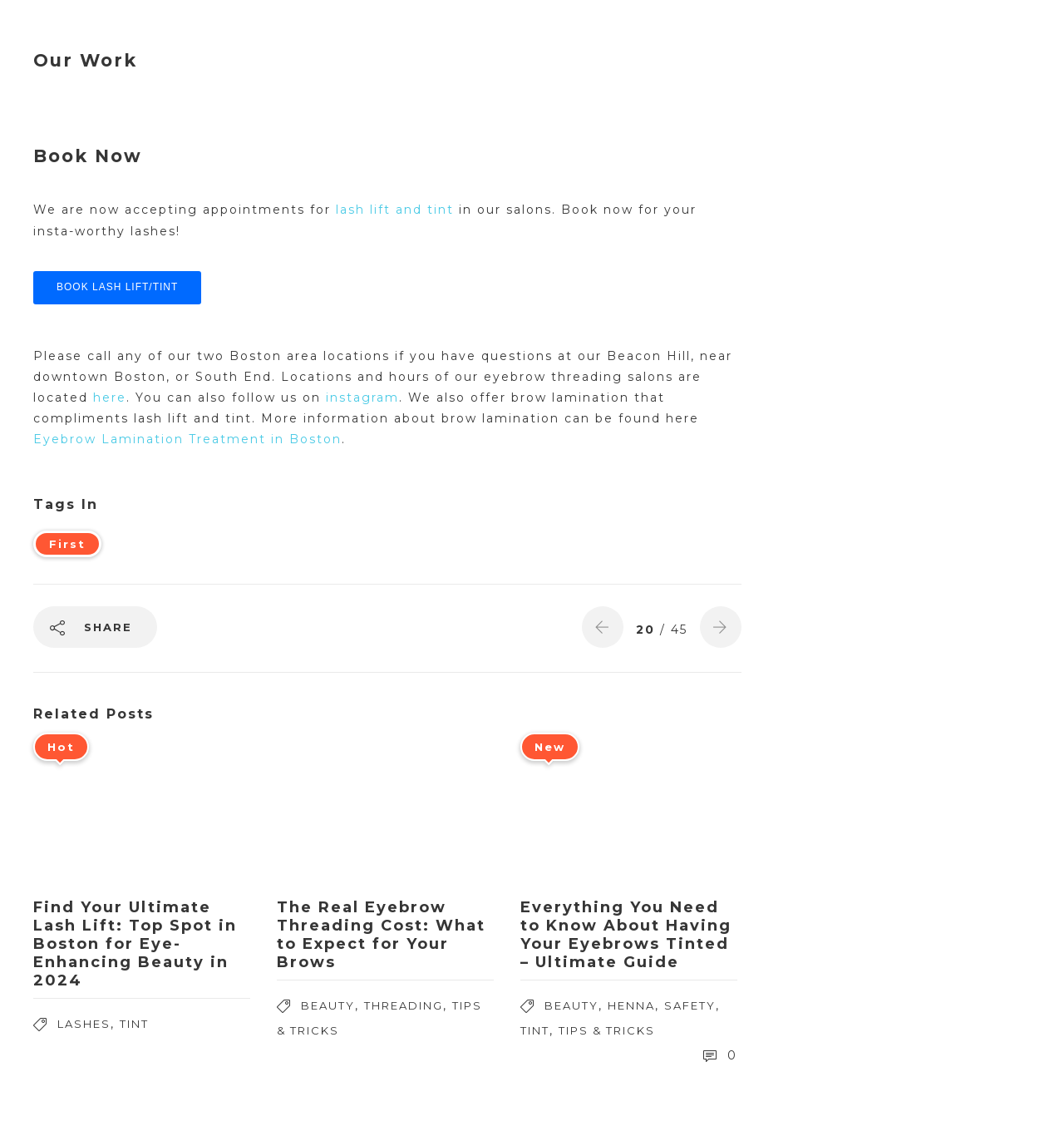Given the description of the UI element: "parent_node: 20 / 45", predict the bounding box coordinates in the form of [left, top, right, bottom], with each value being a float between 0 and 1.

[0.658, 0.538, 0.697, 0.575]